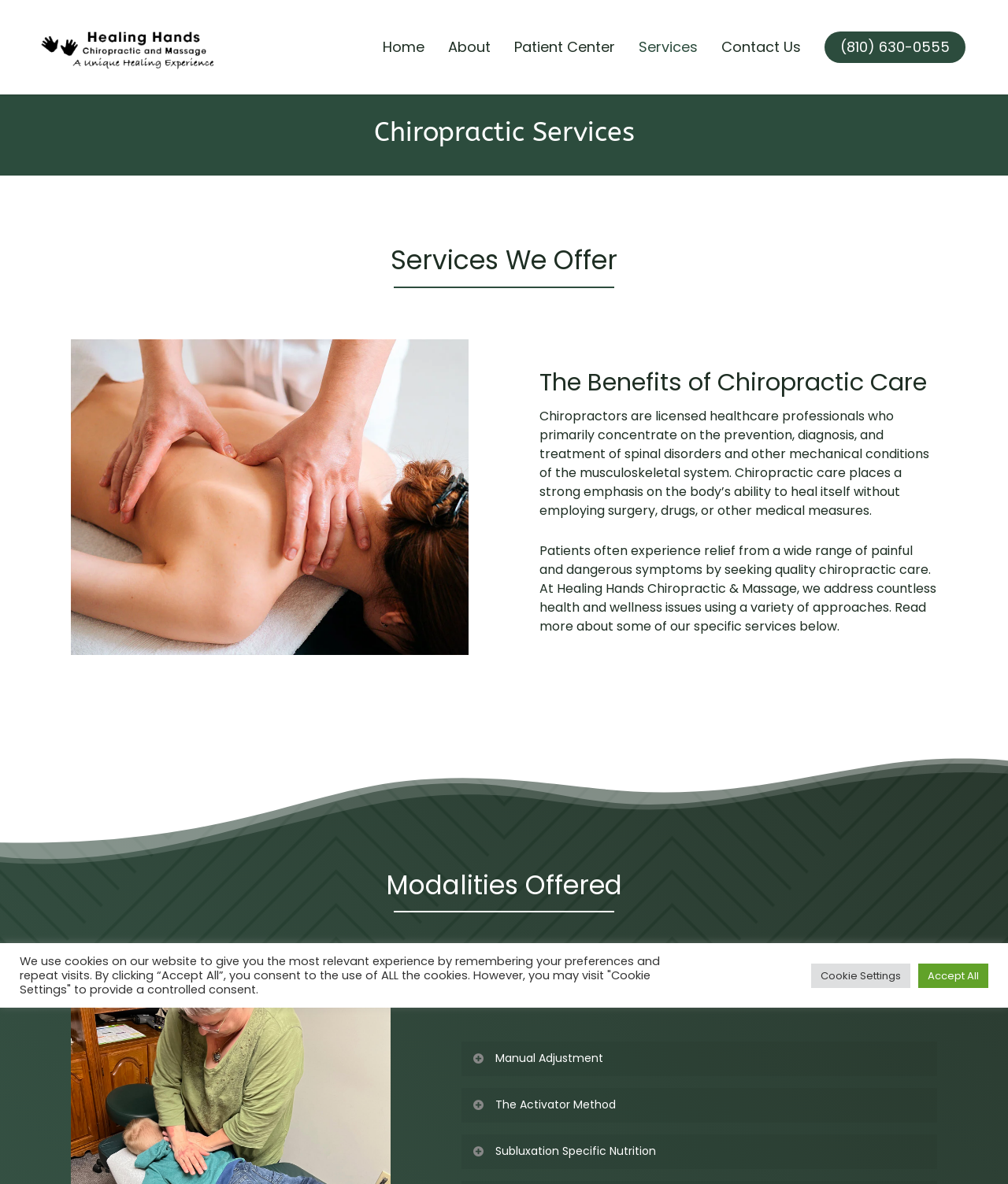Give a detailed explanation of the elements present on the webpage.

The webpage is about Chiropractic Services offered by Healing Hands Chiropractic and Massage. At the top left, there is a logo image and a link with the same name. Below the logo, there is a navigation menu with links to different sections of the website, including Home, About, Patient Center, Services, and Contact Us. The phone number (810) 630-0555 is also displayed on the top right.

The main content of the webpage is divided into several sections. The first section has a heading "Chiropractic Services" and provides a brief overview of what chiropractors do and the benefits of chiropractic care. Below this section, there is a heading "Services We Offer" followed by a paragraph of text that explains the various health and wellness issues that can be addressed by seeking quality chiropractic care.

Further down, there is a section with a heading "The Benefits of Chiropractic Care" that discusses the advantages of chiropractic care. Next to this section, there is a heading "Modalities Offered" that lists various approaches used by the chiropractic center, including Manual Adjustment, The Activator Method, and Subluxation Specific Nutrition. Each of these modalities has a link to learn more.

At the bottom of the webpage, there is a notification about the use of cookies on the website, with options to accept all cookies or visit the cookie settings to provide controlled consent.